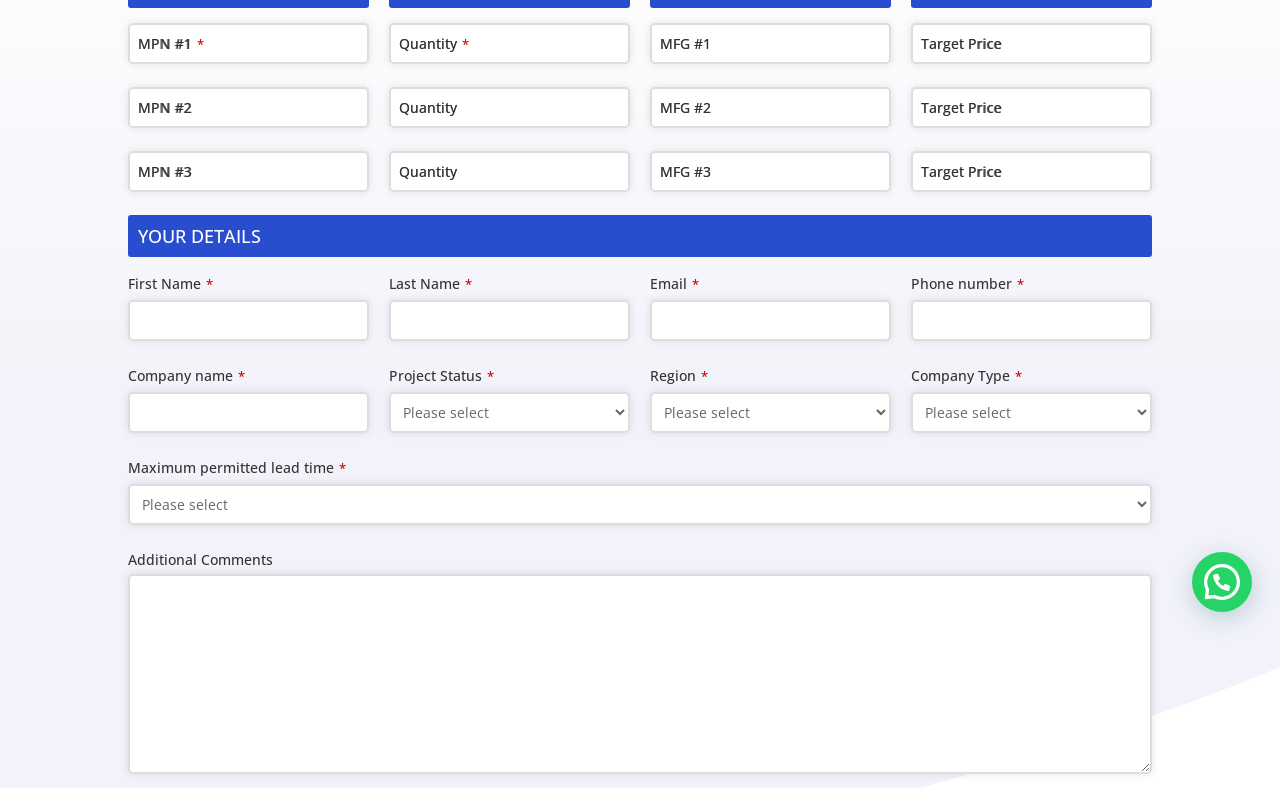Using the given element description, provide the bounding box coordinates (top-left x, top-left y, bottom-right x, bottom-right y) for the corresponding UI element in the screenshot: name="quform_1_56"

[0.712, 0.381, 0.9, 0.433]